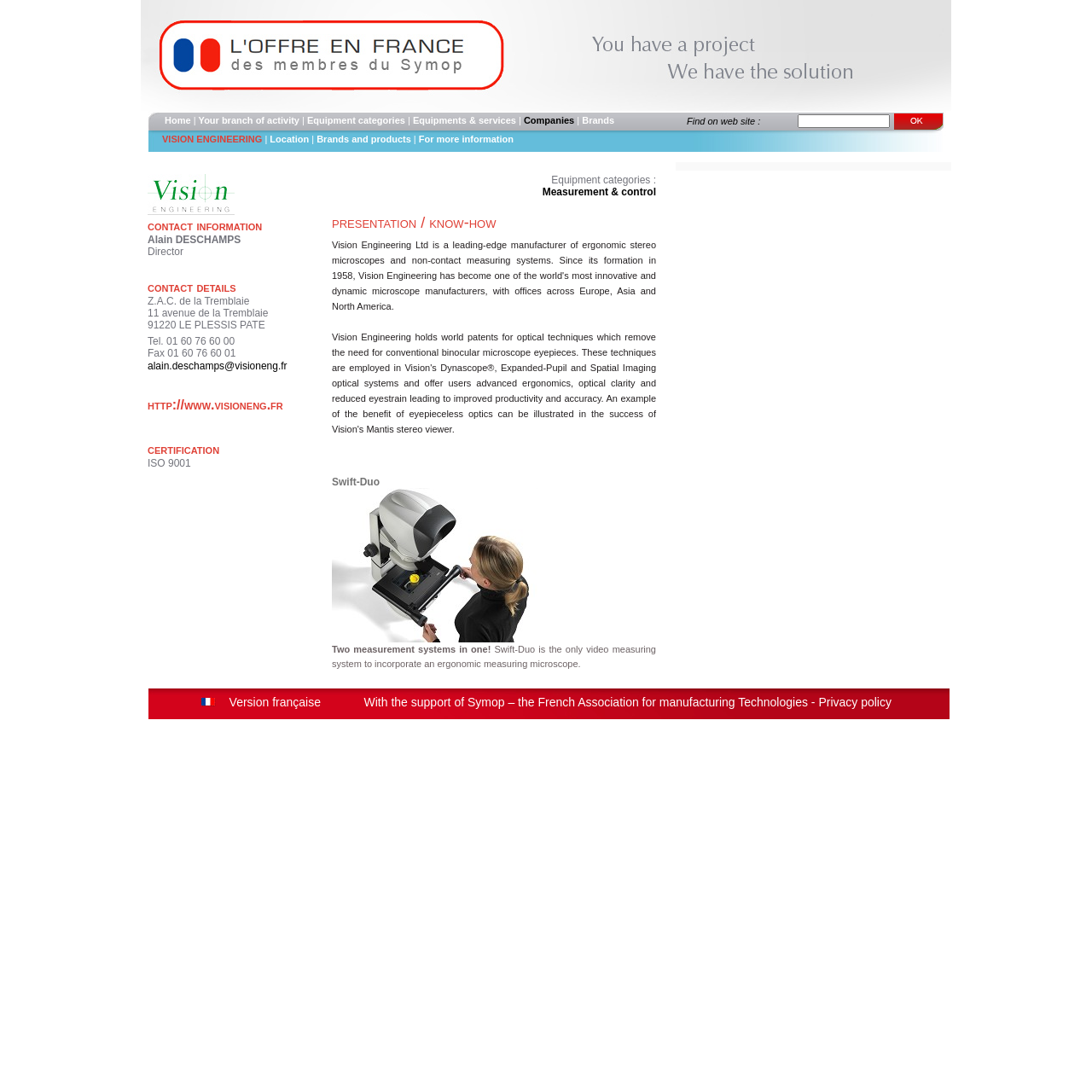Find the bounding box coordinates of the clickable region needed to perform the following instruction: "Click on the Home link". The coordinates should be provided as four float numbers between 0 and 1, i.e., [left, top, right, bottom].

[0.151, 0.105, 0.175, 0.115]